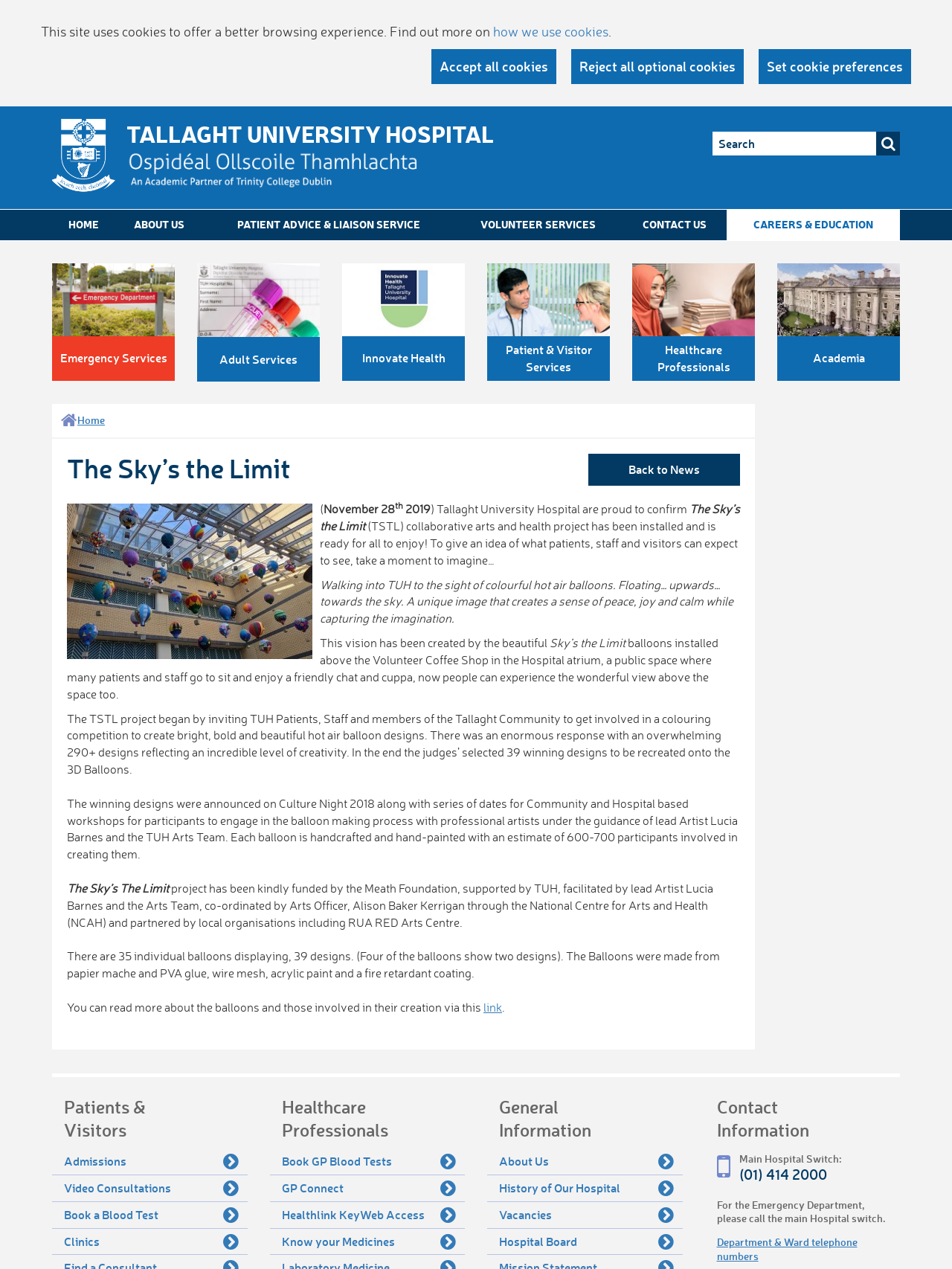Specify the bounding box coordinates (top-left x, top-left y, bottom-right x, bottom-right y) of the UI element in the screenshot that matches this description: User X, LLC

None